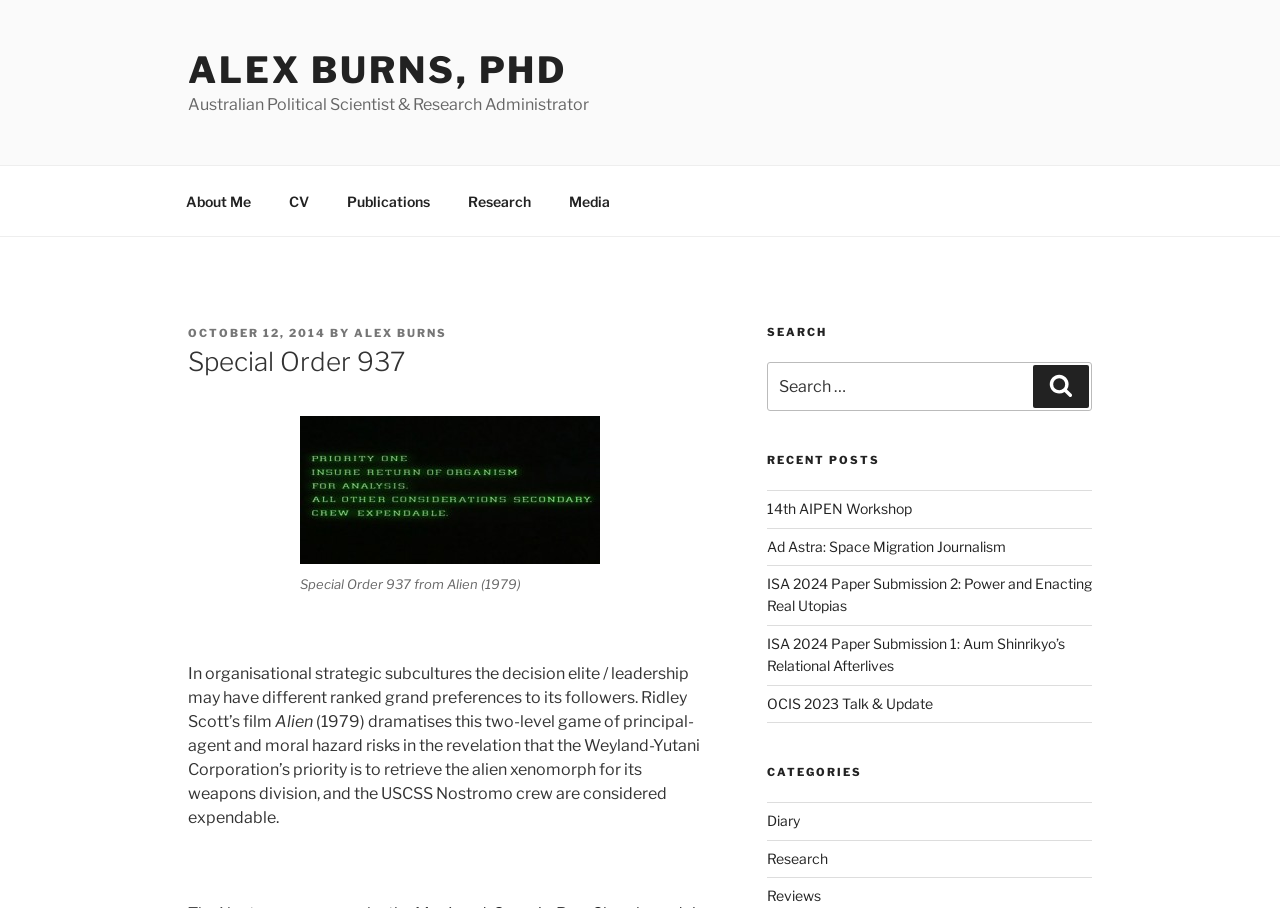Specify the bounding box coordinates for the region that must be clicked to perform the given instruction: "View Alex Burns' CV".

[0.212, 0.194, 0.255, 0.248]